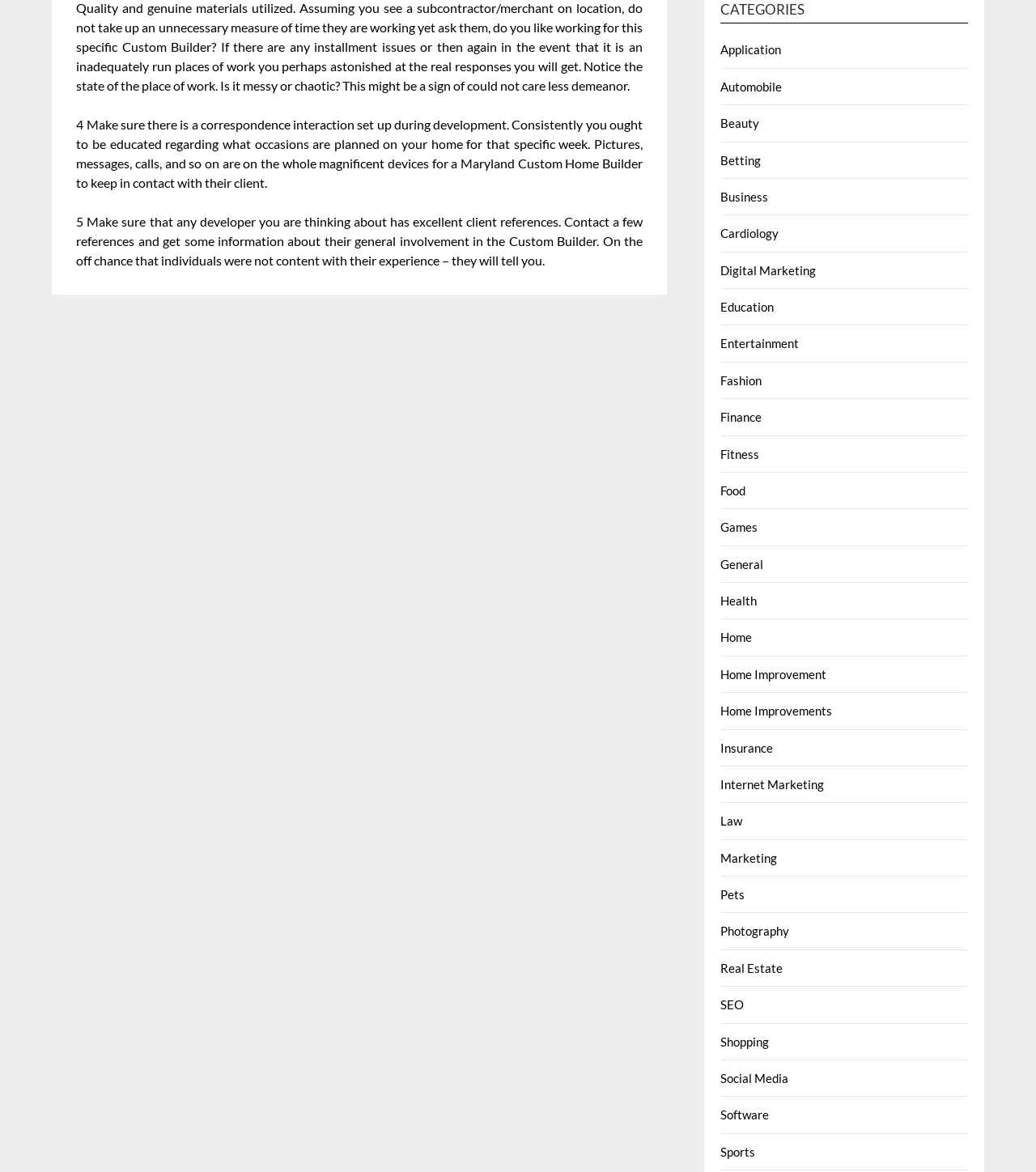Please analyze the image and give a detailed answer to the question:
What is the position of the link 'Digital Marketing'?

To determine the position of the link 'Digital Marketing', I compared the y1 and y2 coordinates of its bounding box with those of other link elements. The y1 and y2 coordinates of 'Digital Marketing' are smaller than those of 'Education', indicating that 'Digital Marketing' is above 'Education'.